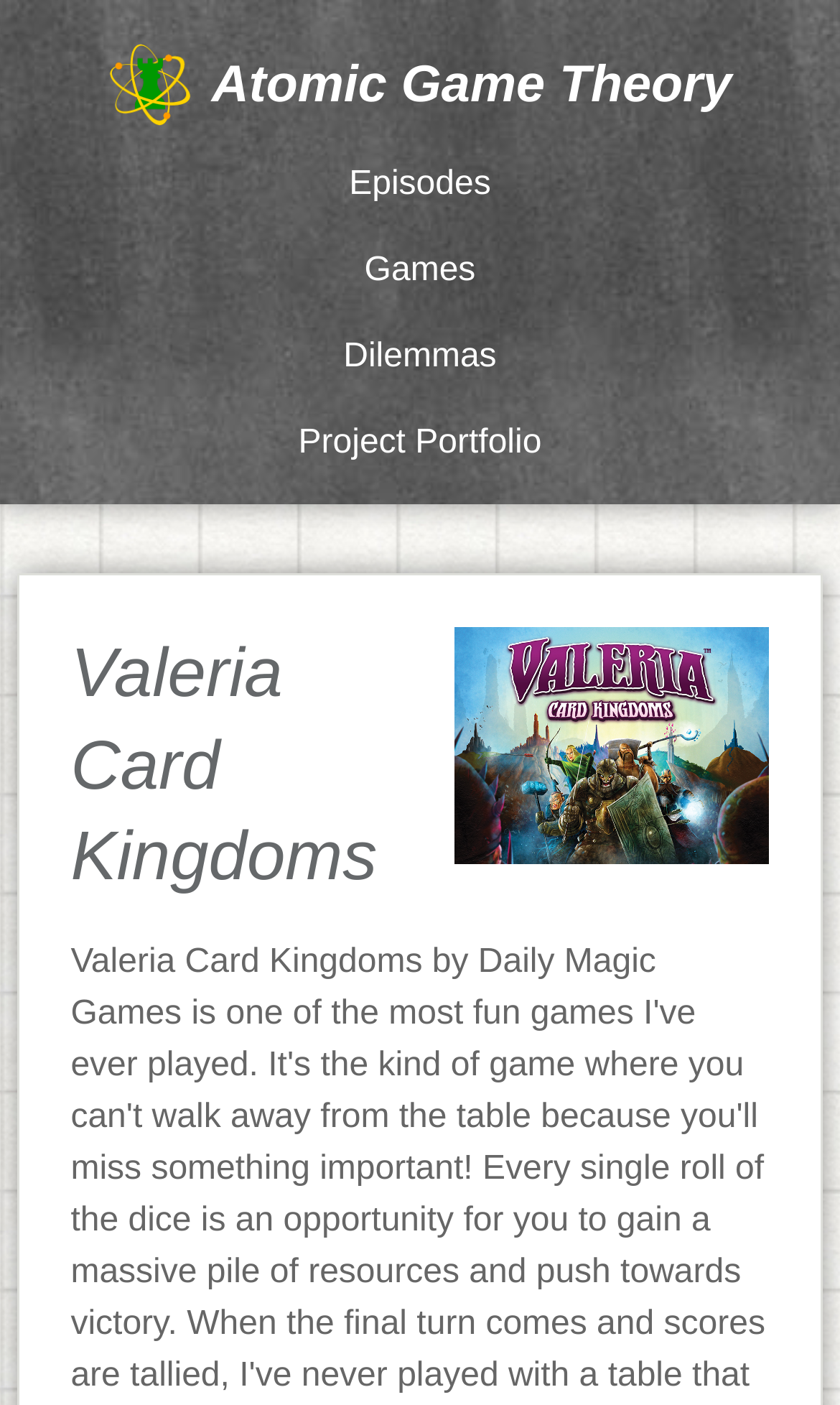Extract the main title from the webpage and generate its text.

Valeria Card Kingdoms